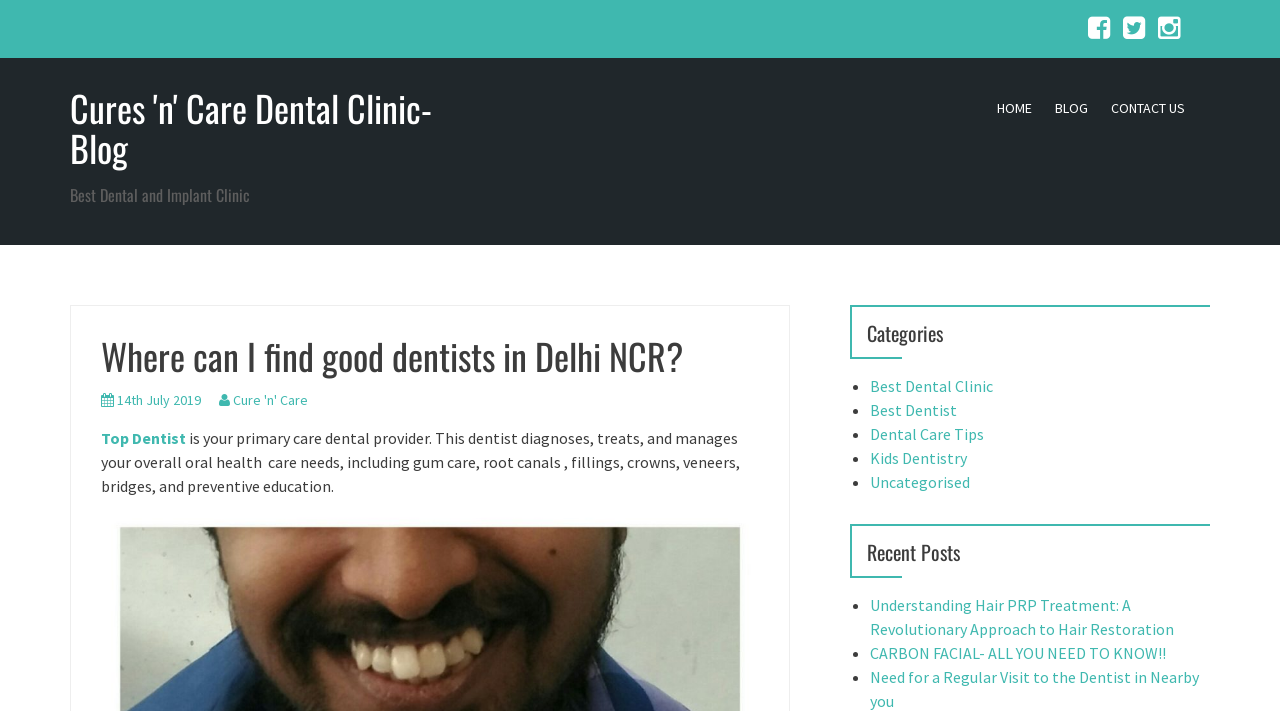What is the topic of the recent post 'Understanding Hair PRP Treatment: A Revolutionary Approach to Hair Restoration'?
Please respond to the question with a detailed and thorough explanation.

I found the answer by reading the title of the recent post, which mentions 'Hair PRP Treatment' and 'Hair Restoration', indicating that the topic of the post is related to hair restoration.